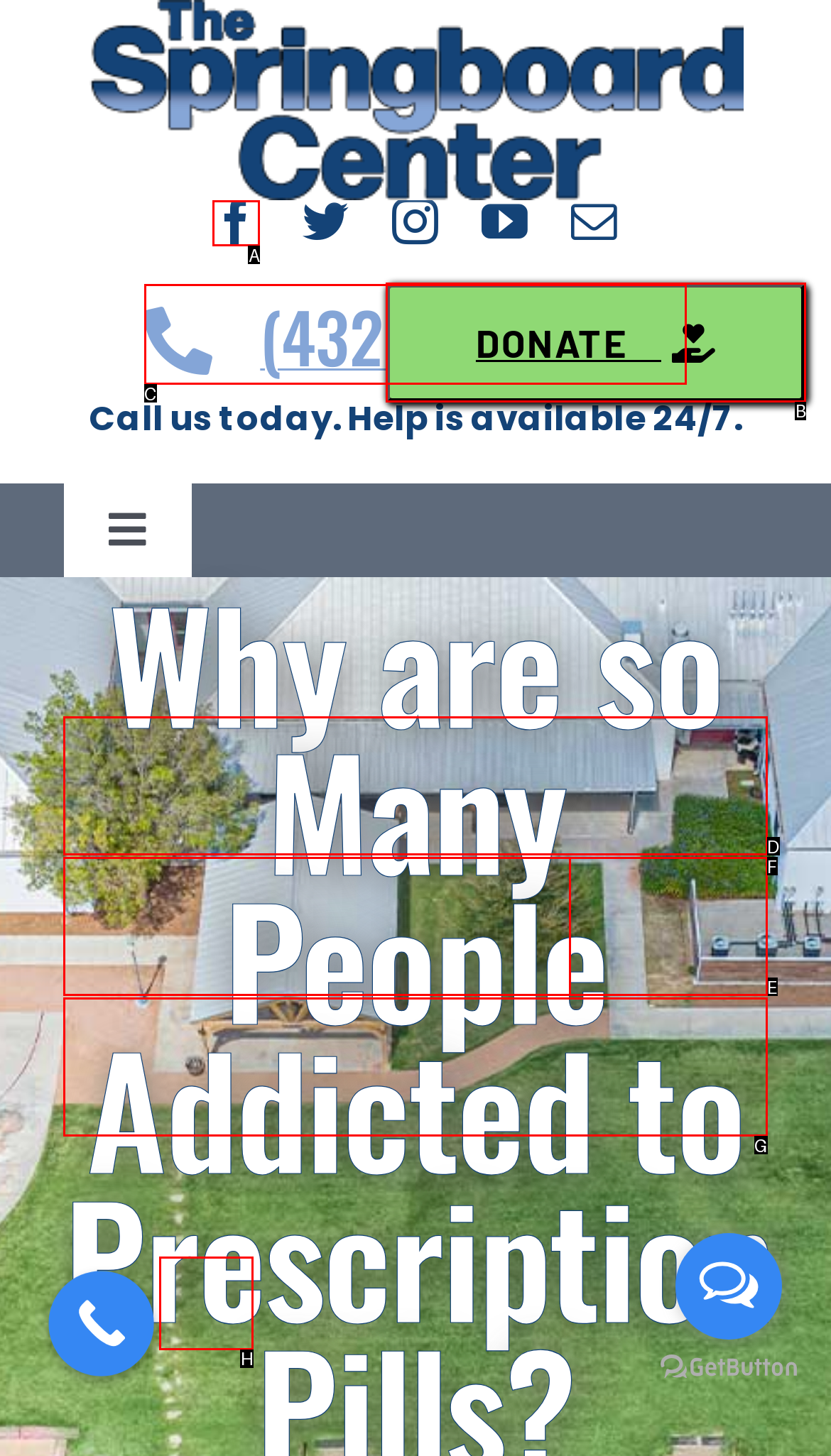Tell me which one HTML element I should click to complete the following task: Go to the top of the page
Answer with the option's letter from the given choices directly.

H